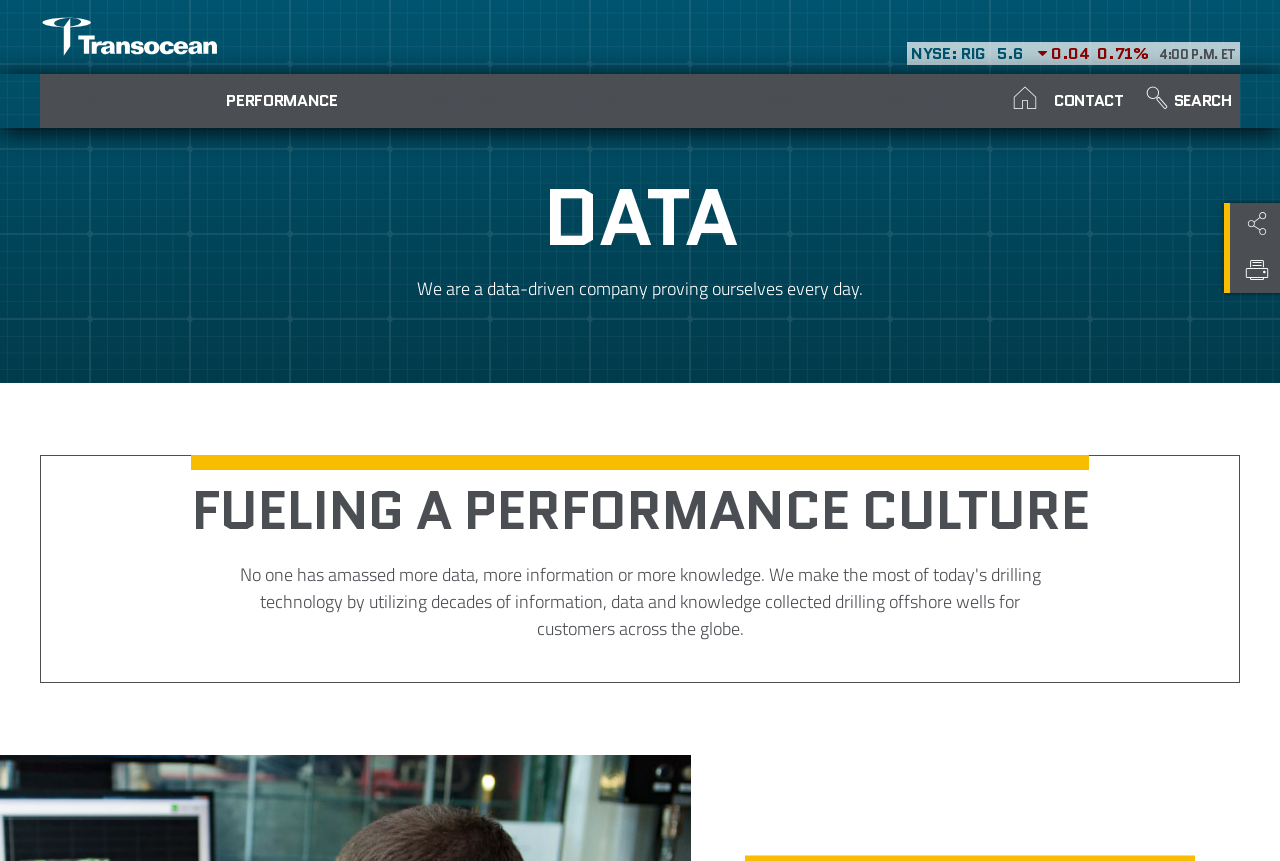Please provide a one-word or short phrase answer to the question:
What is the current stock price of Transocean?

5.6